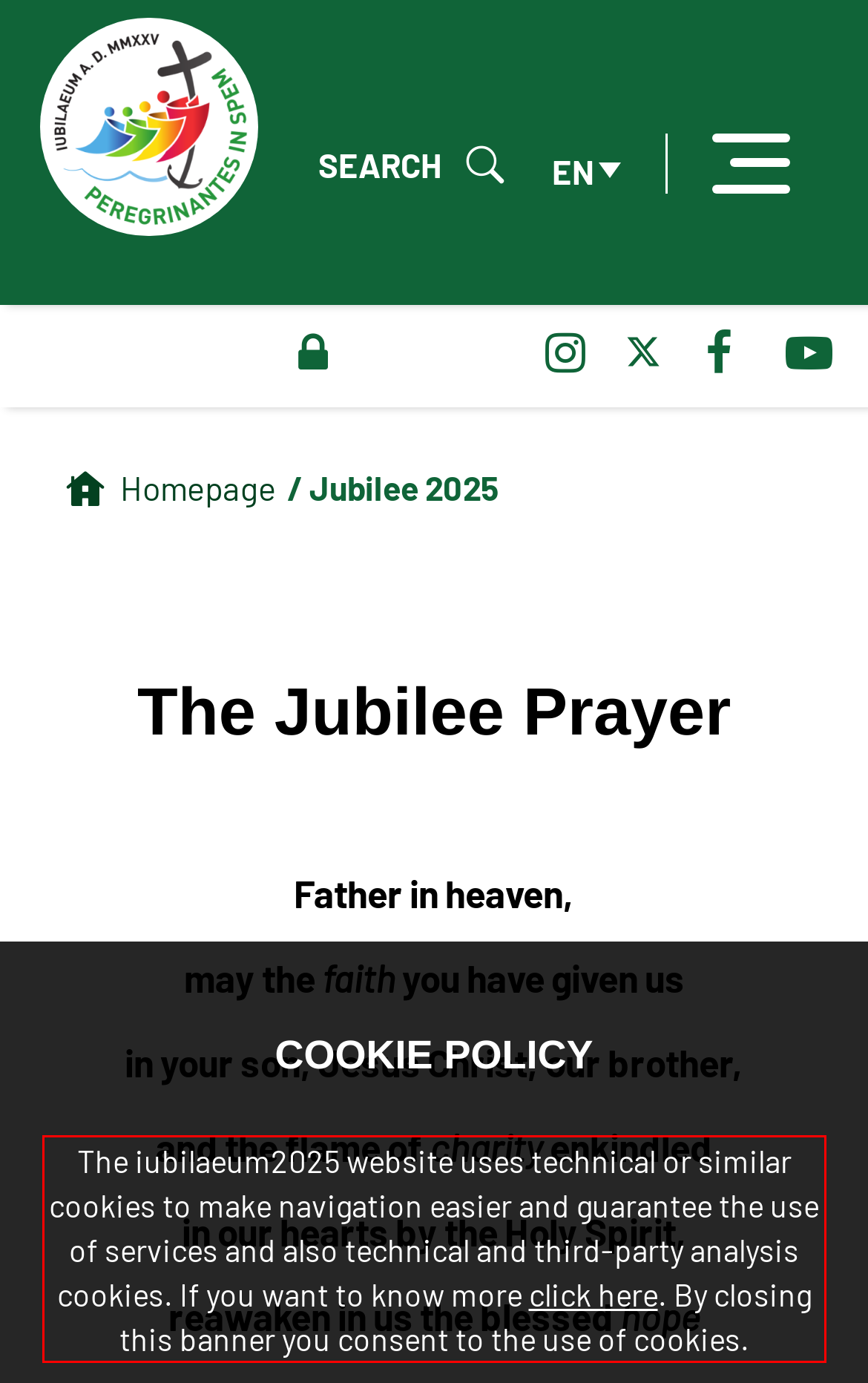Inspect the webpage screenshot that has a red bounding box and use OCR technology to read and display the text inside the red bounding box.

The iubilaeum2025 website uses technical or similar cookies to make navigation easier and guarantee the use of services and also technical and third-party analysis cookies. If you want to know more click here. By closing this banner you consent to the use of cookies.